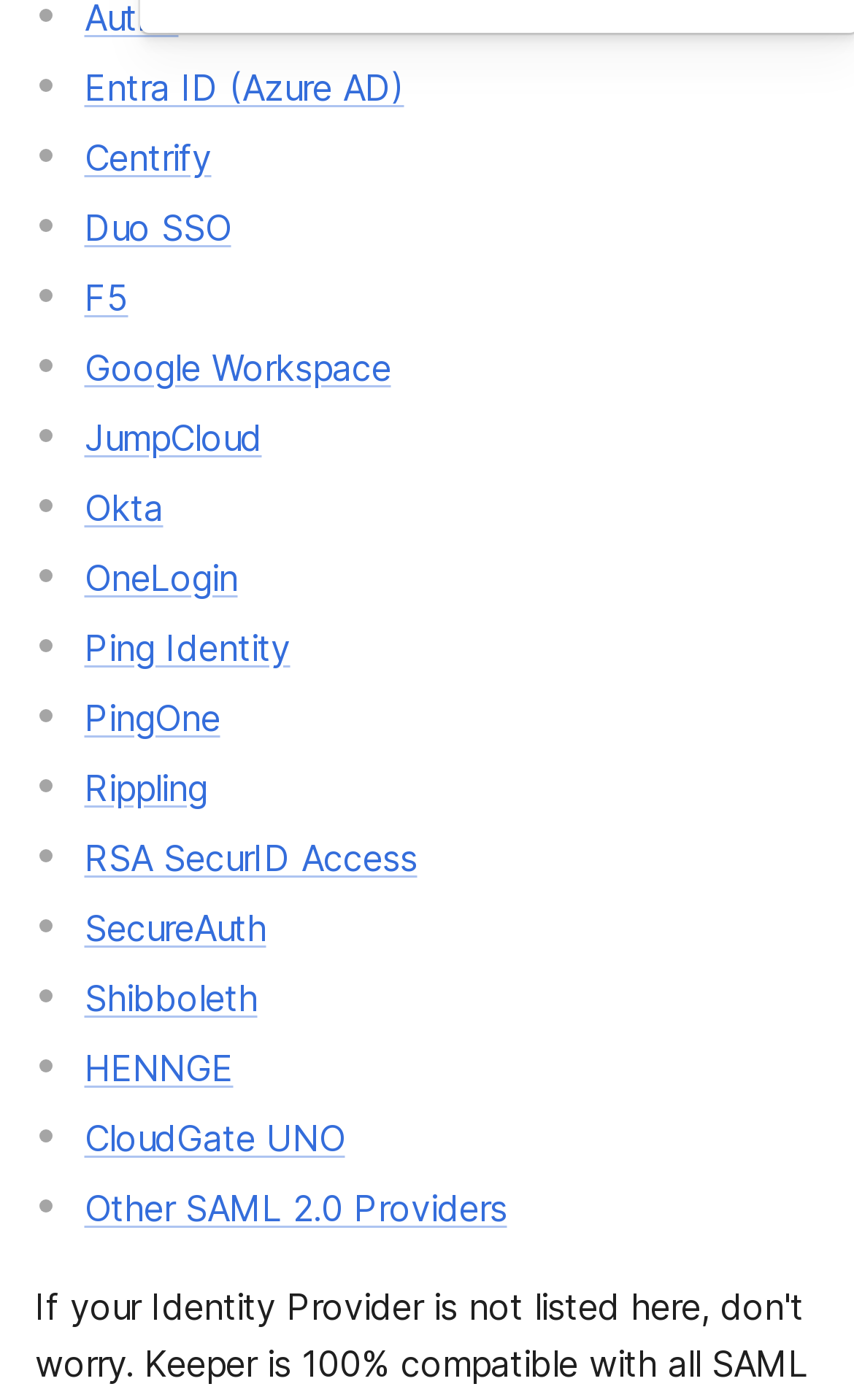Please identify the bounding box coordinates of the element's region that should be clicked to execute the following instruction: "Select Other SAML 2.0 Providers". The bounding box coordinates must be four float numbers between 0 and 1, i.e., [left, top, right, bottom].

[0.099, 0.847, 0.594, 0.878]